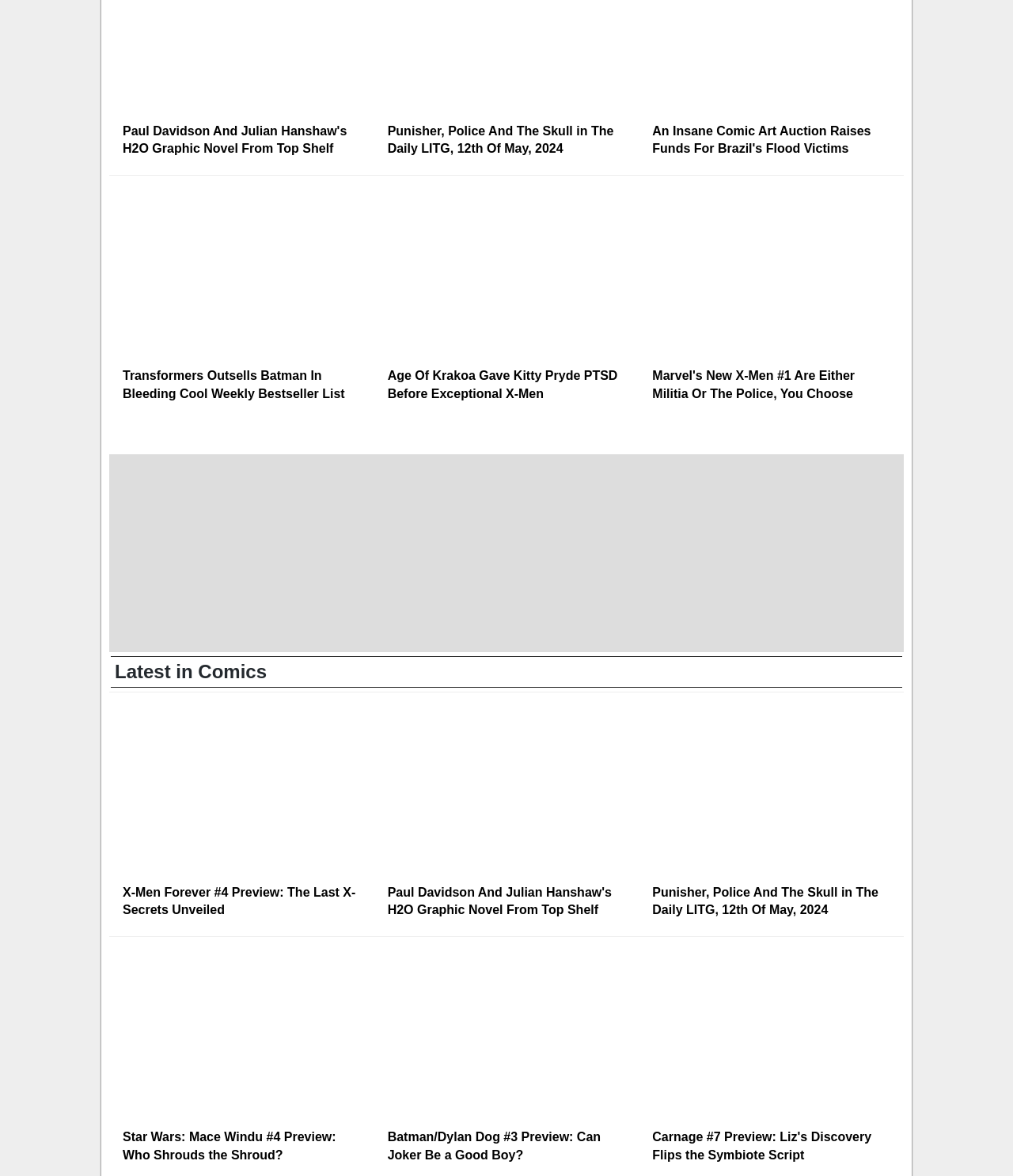Provide your answer in one word or a succinct phrase for the question: 
How many images are in the first article?

1